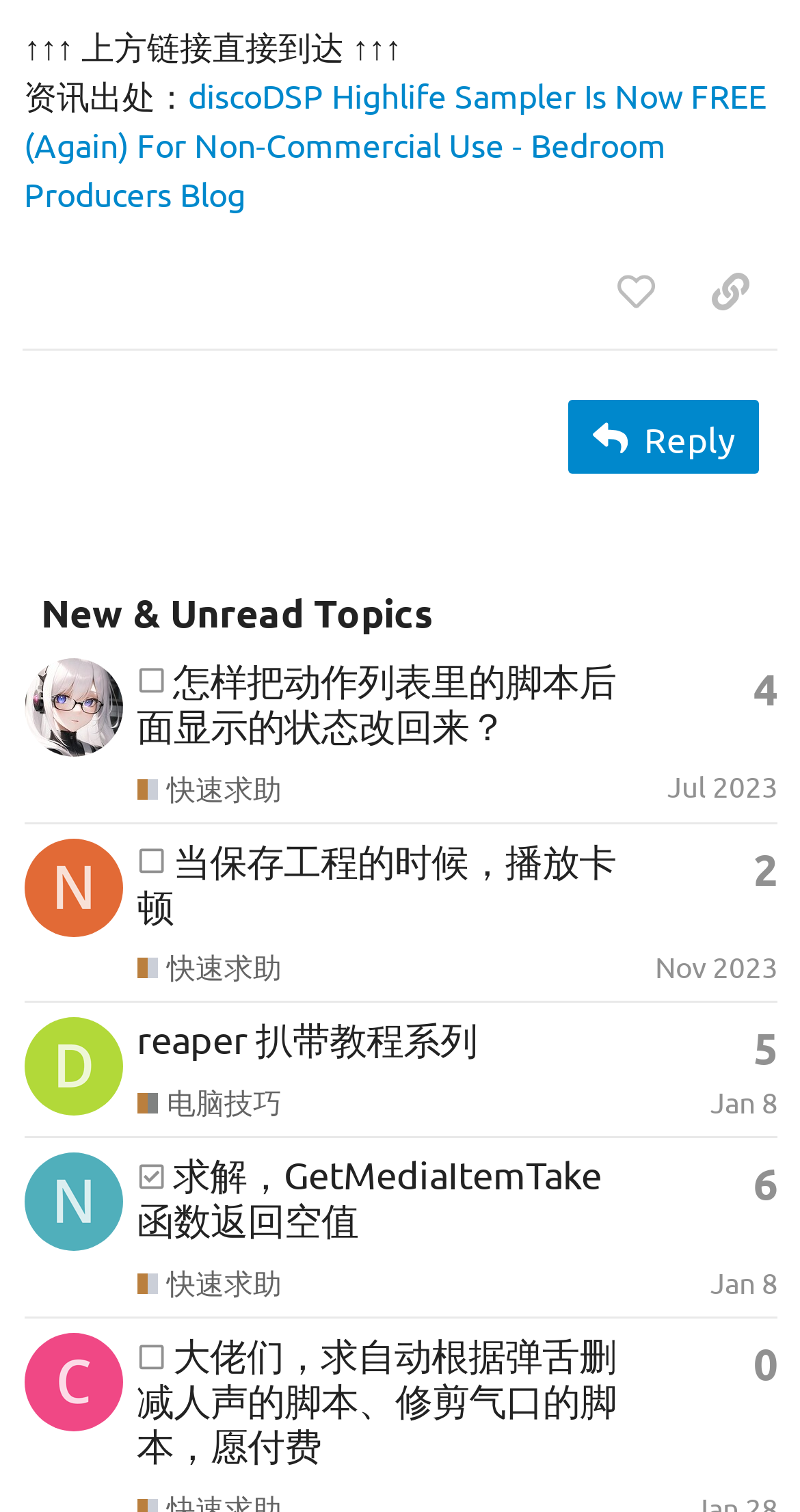Find the bounding box coordinates of the clickable area required to complete the following action: "View profile of mmilli".

[0.03, 0.45, 0.153, 0.477]